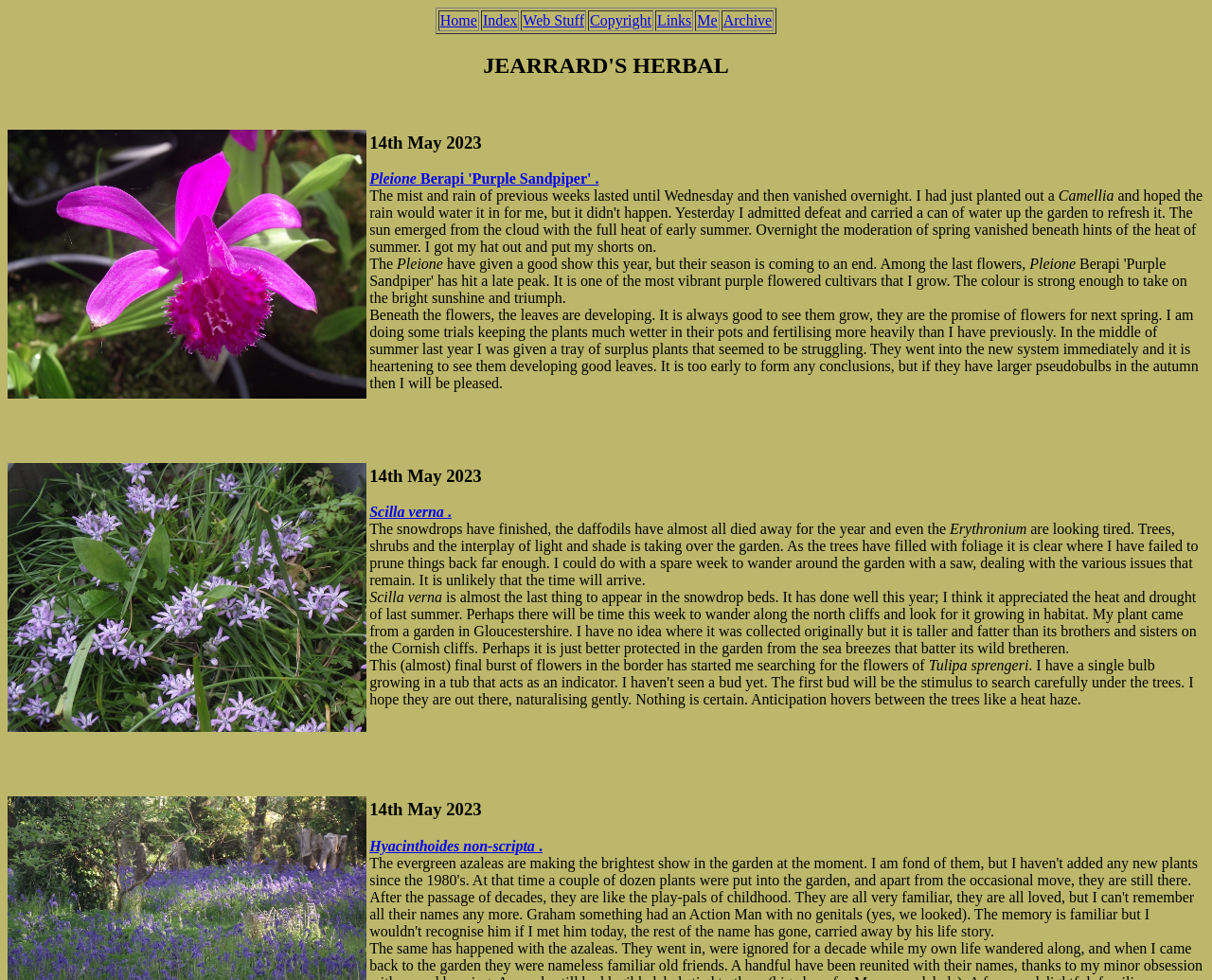Indicate the bounding box coordinates of the element that needs to be clicked to satisfy the following instruction: "View the image of Pleione Berapi 'Purple Sandpiper'". The coordinates should be four float numbers between 0 and 1, i.e., [left, top, right, bottom].

[0.006, 0.132, 0.302, 0.407]